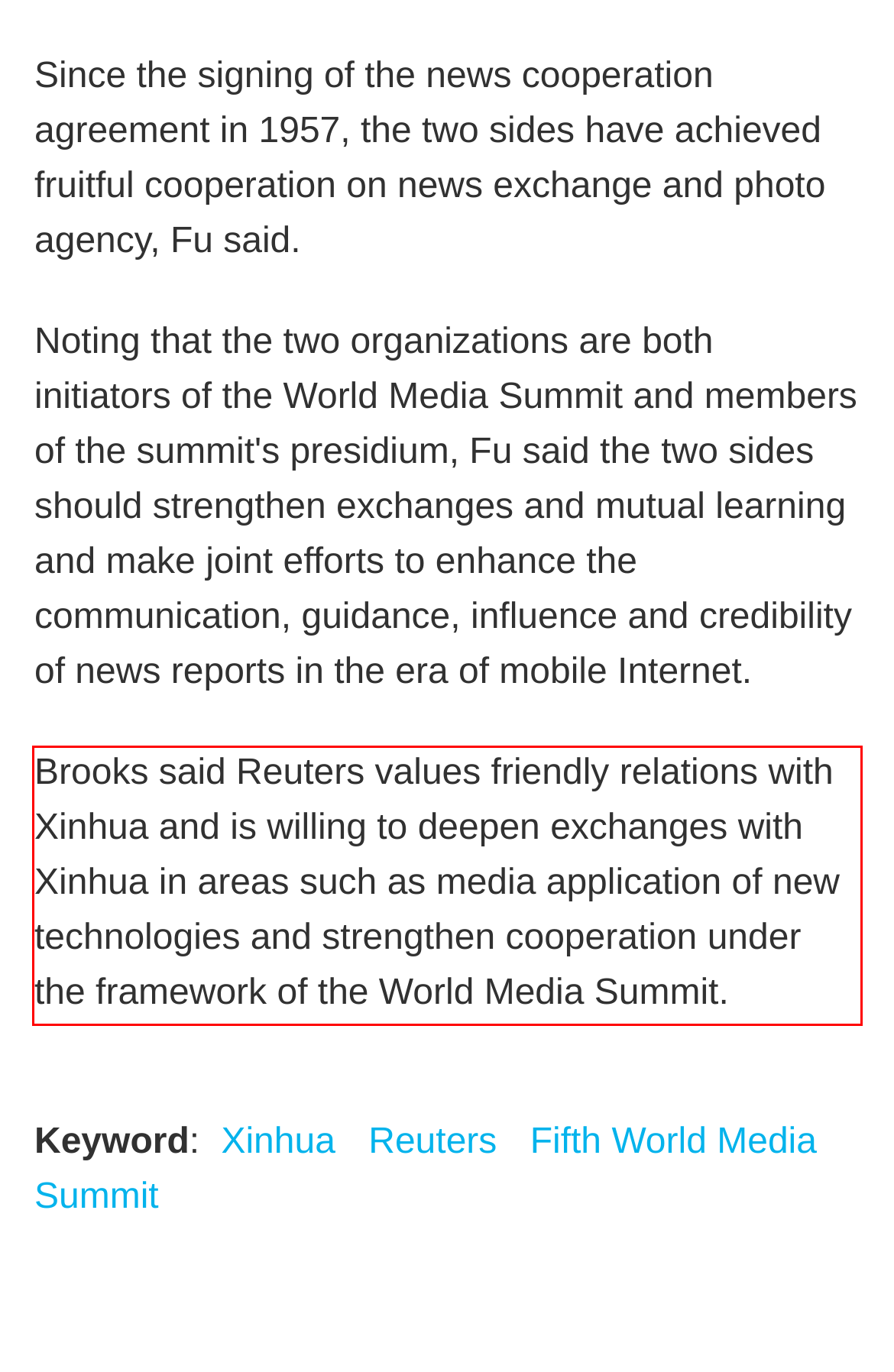Please look at the webpage screenshot and extract the text enclosed by the red bounding box.

Brooks said Reuters values friendly relations with Xinhua and is willing to deepen exchanges with Xinhua in areas such as media application of new technologies and strengthen cooperation under the framework of the World Media Summit.